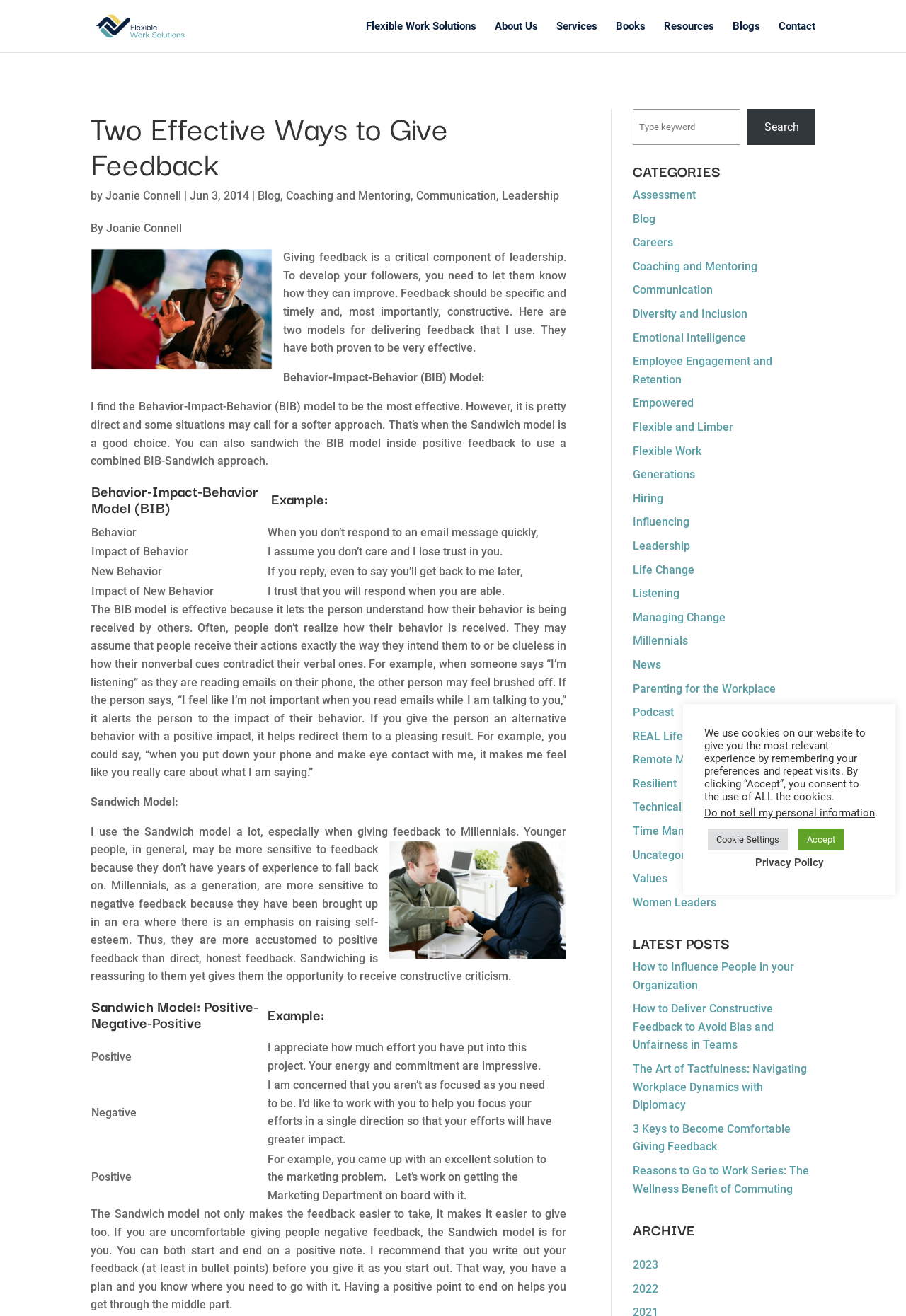Provide a one-word or short-phrase answer to the question:
How many categories are listed on the webpage?

15